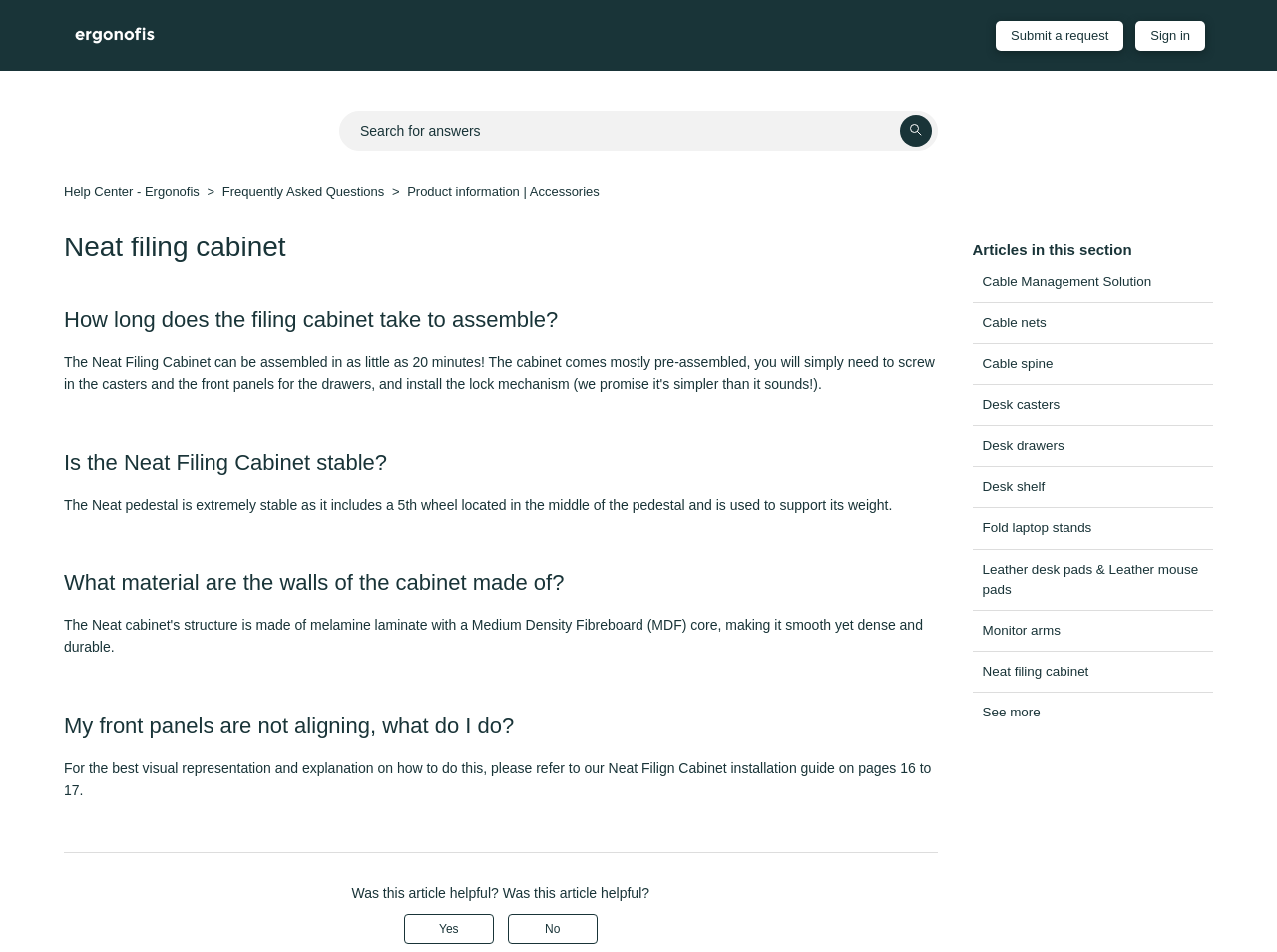What is the purpose of the 'Was this article helpful?' section?
Could you give a comprehensive explanation in response to this question?

The 'Was this article helpful?' section appears to be a feedback mechanism, allowing users to indicate whether the article was helpful or not, with options to select 'Yes' or 'No'.